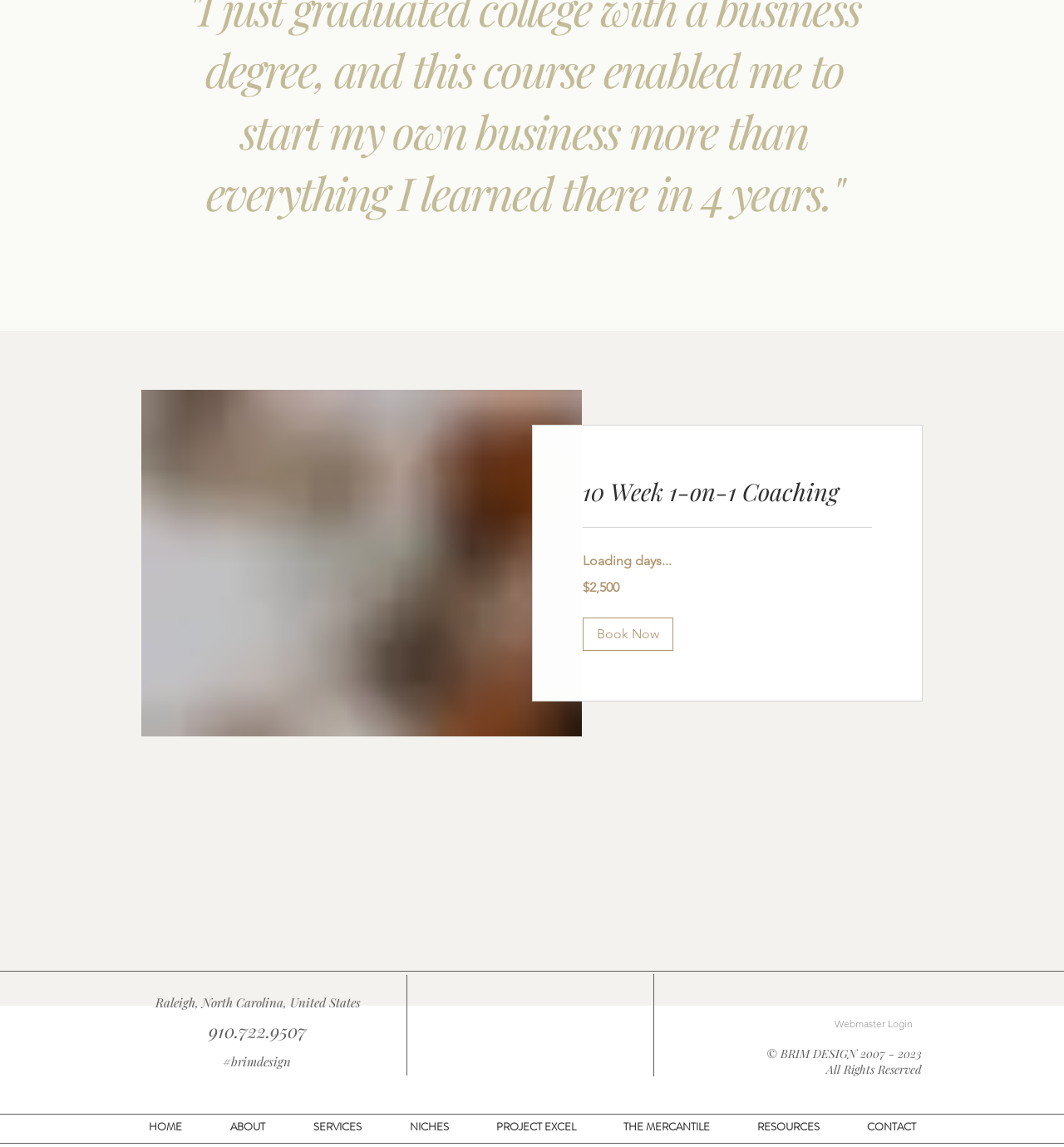Please determine the bounding box coordinates of the element's region to click in order to carry out the following instruction: "Contact via phone number". The coordinates should be four float numbers between 0 and 1, i.e., [left, top, right, bottom].

[0.196, 0.888, 0.288, 0.909]